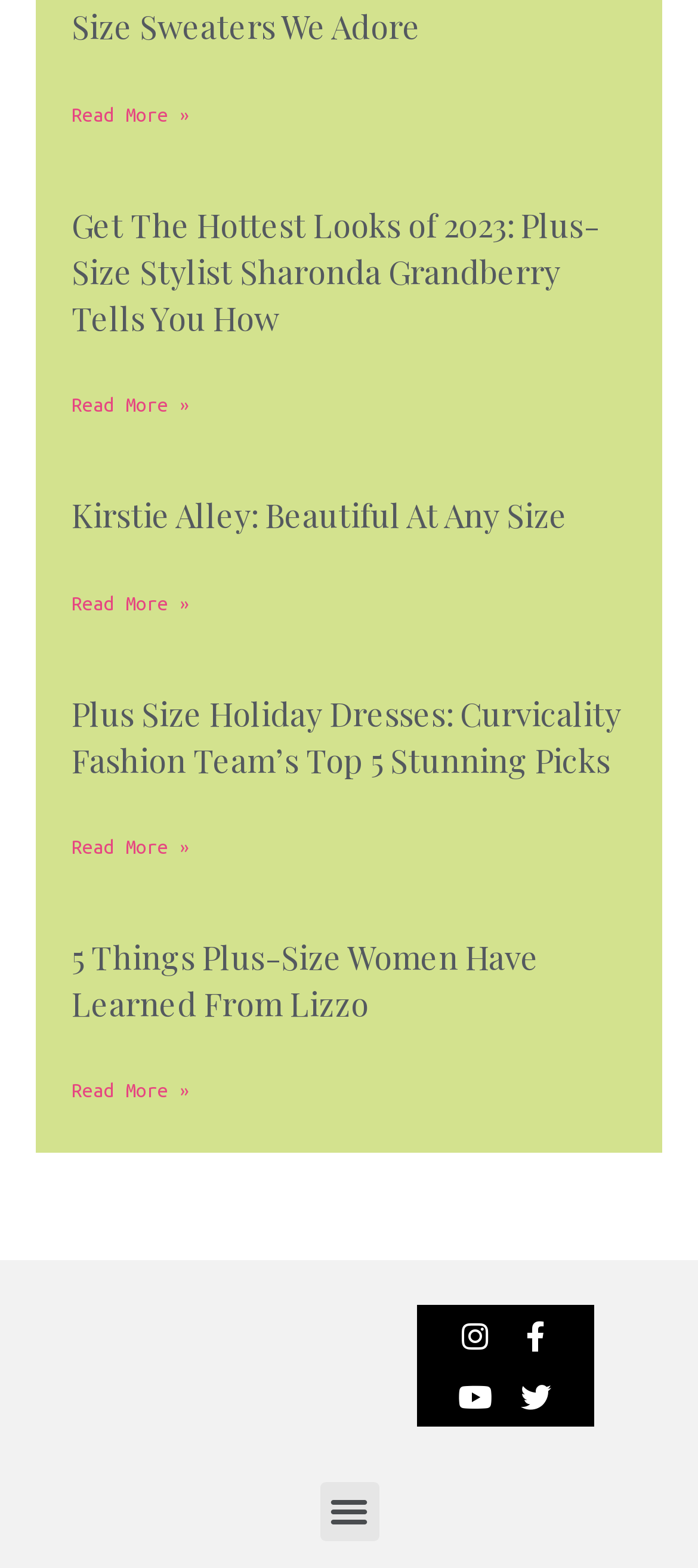Please indicate the bounding box coordinates of the element's region to be clicked to achieve the instruction: "Open Instagram". Provide the coordinates as four float numbers between 0 and 1, i.e., [left, top, right, bottom].

[0.637, 0.833, 0.724, 0.871]